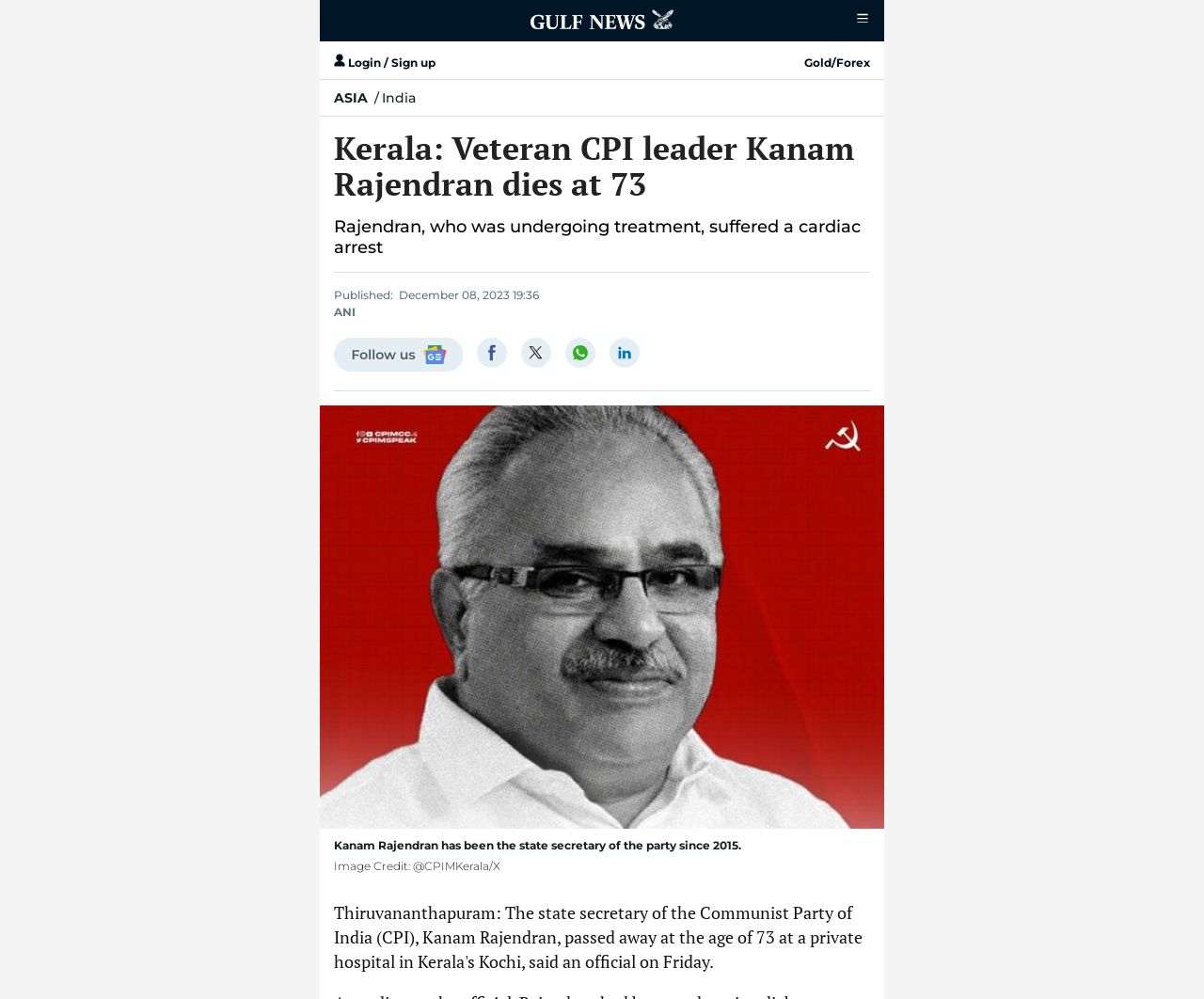Mark the bounding box of the element that matches the following description: "Asia".

[0.277, 0.089, 0.305, 0.106]